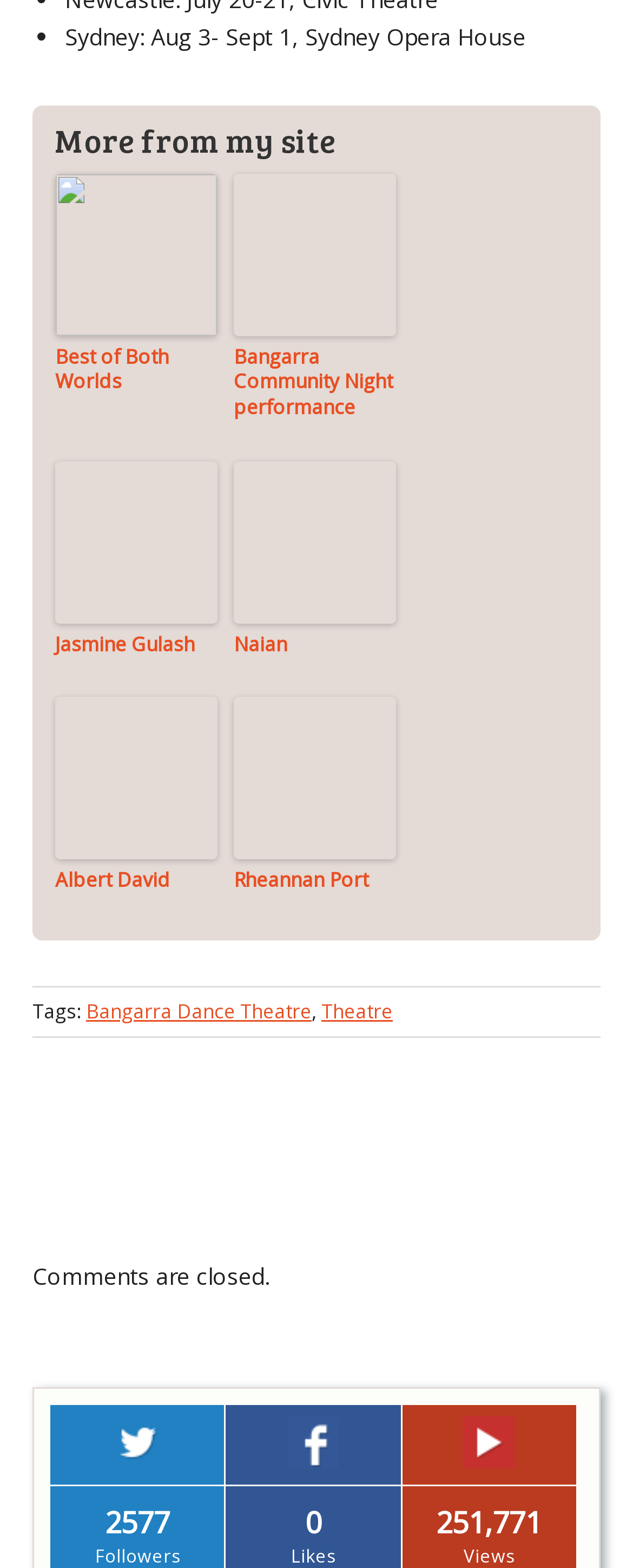Please provide a one-word or short phrase answer to the question:
How many comments are there on the article?

Comments are closed